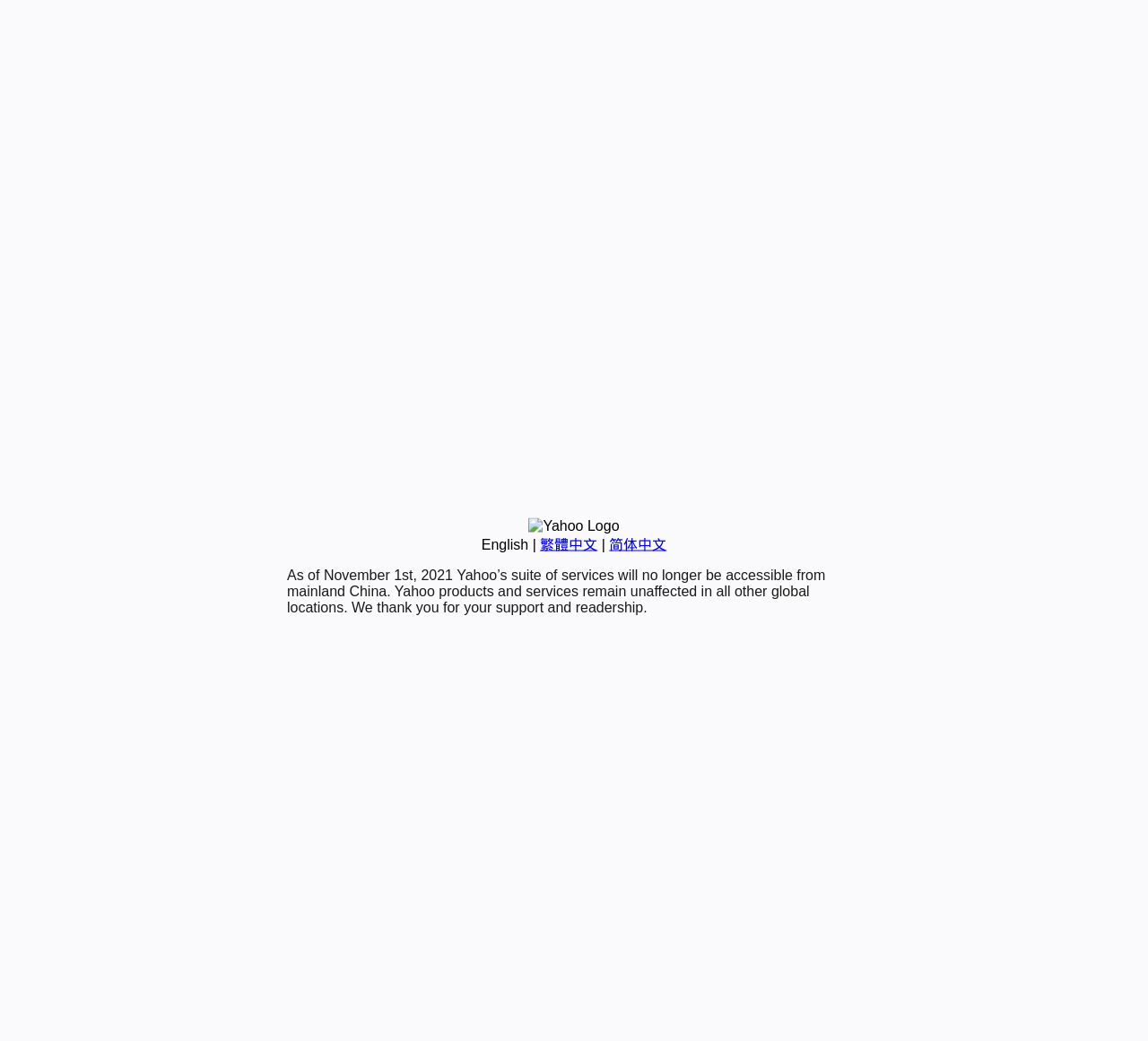Provide the bounding box coordinates, formatted as (top-left x, top-left y, bottom-right x, bottom-right y), with all values being floating point numbers between 0 and 1. Identify the bounding box of the UI element that matches the description: 简体中文

[0.531, 0.516, 0.581, 0.53]